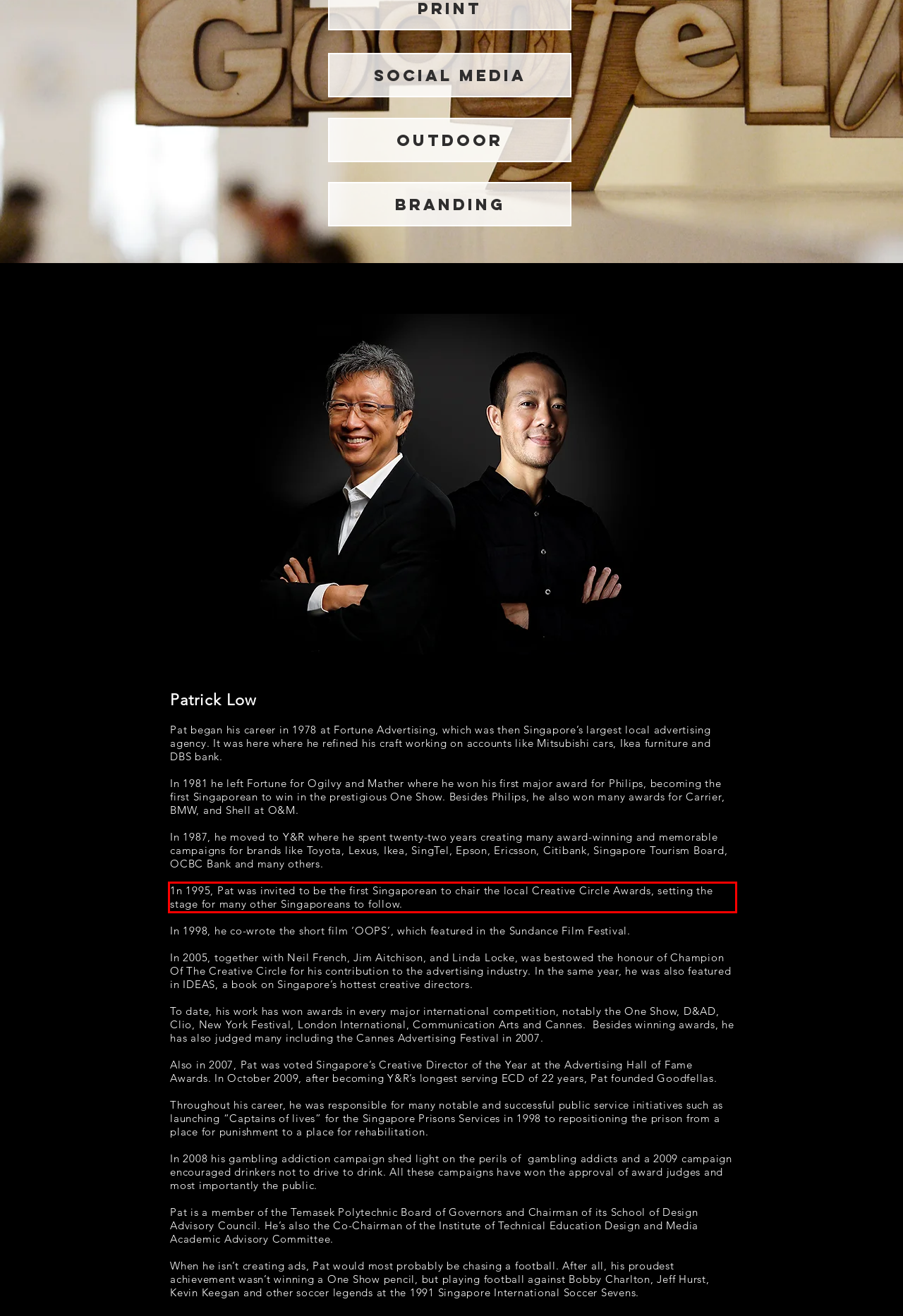Identify and extract the text within the red rectangle in the screenshot of the webpage.

1n 1995, Pat was invited to be the first Singaporean to chair the local Creative Circle Awards, setting the stage for many other Singaporeans to follow.